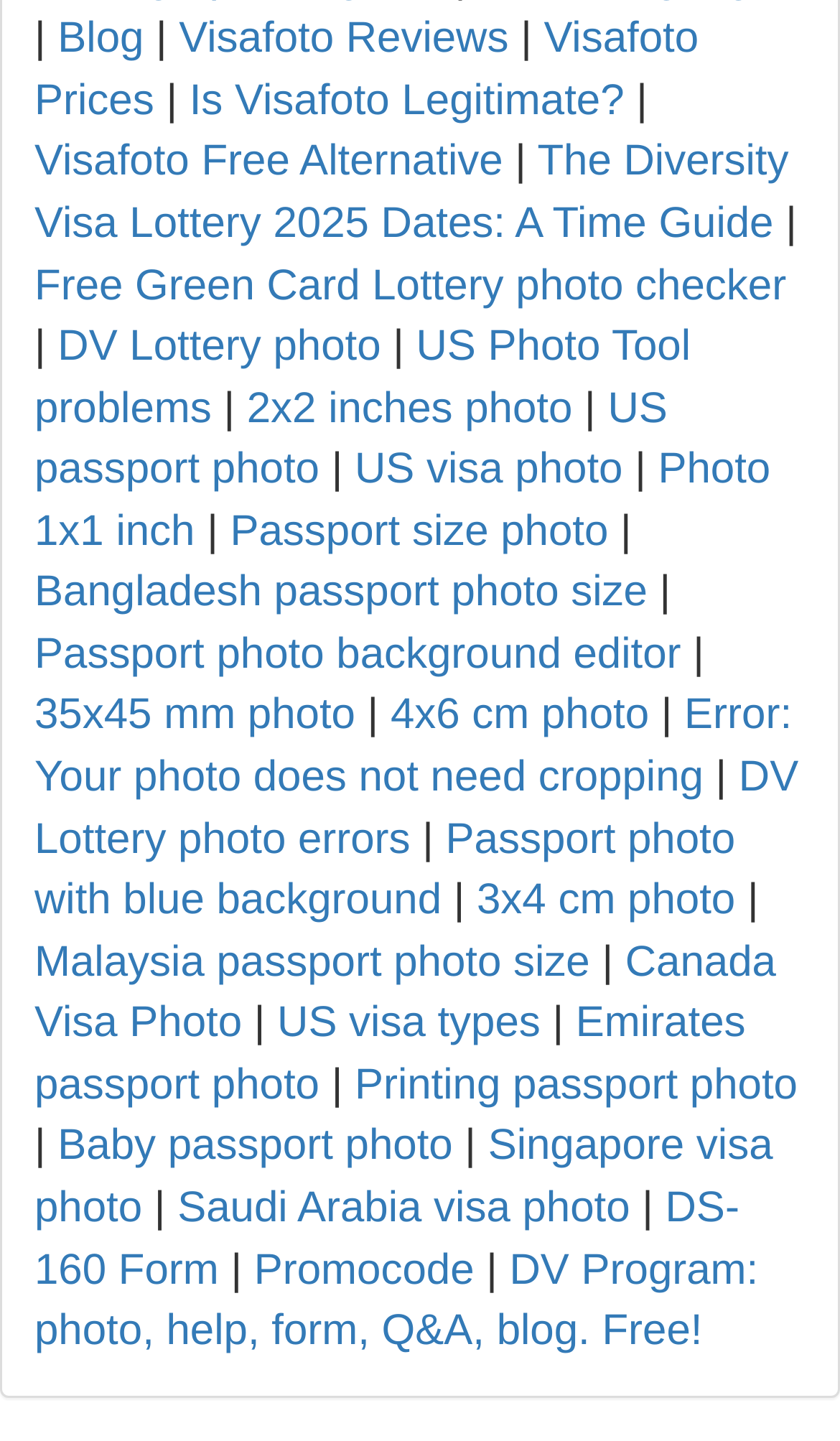Please give the bounding box coordinates of the area that should be clicked to fulfill the following instruction: "Learn about 'The Diversity Visa Lottery 2025 Dates'". The coordinates should be in the format of four float numbers from 0 to 1, i.e., [left, top, right, bottom].

[0.041, 0.096, 0.939, 0.172]